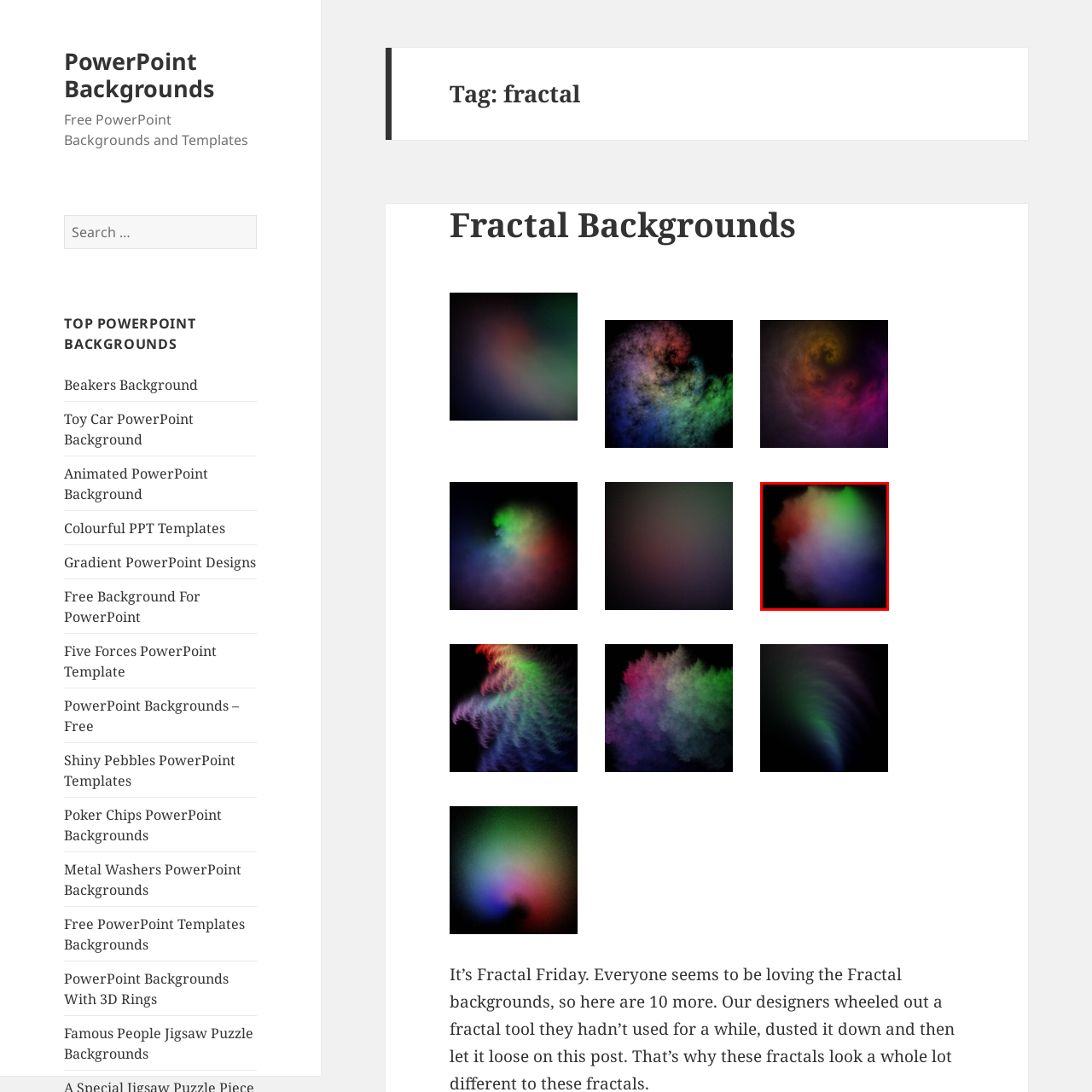What is the name of this artwork?
Direct your attention to the image marked by the red bounding box and provide a detailed answer based on the visual details available.

The caption labels this artwork as 'Fractal Background 03', highlighting its unique and eye-catching aesthetic that can enhance presentations and visual projects.